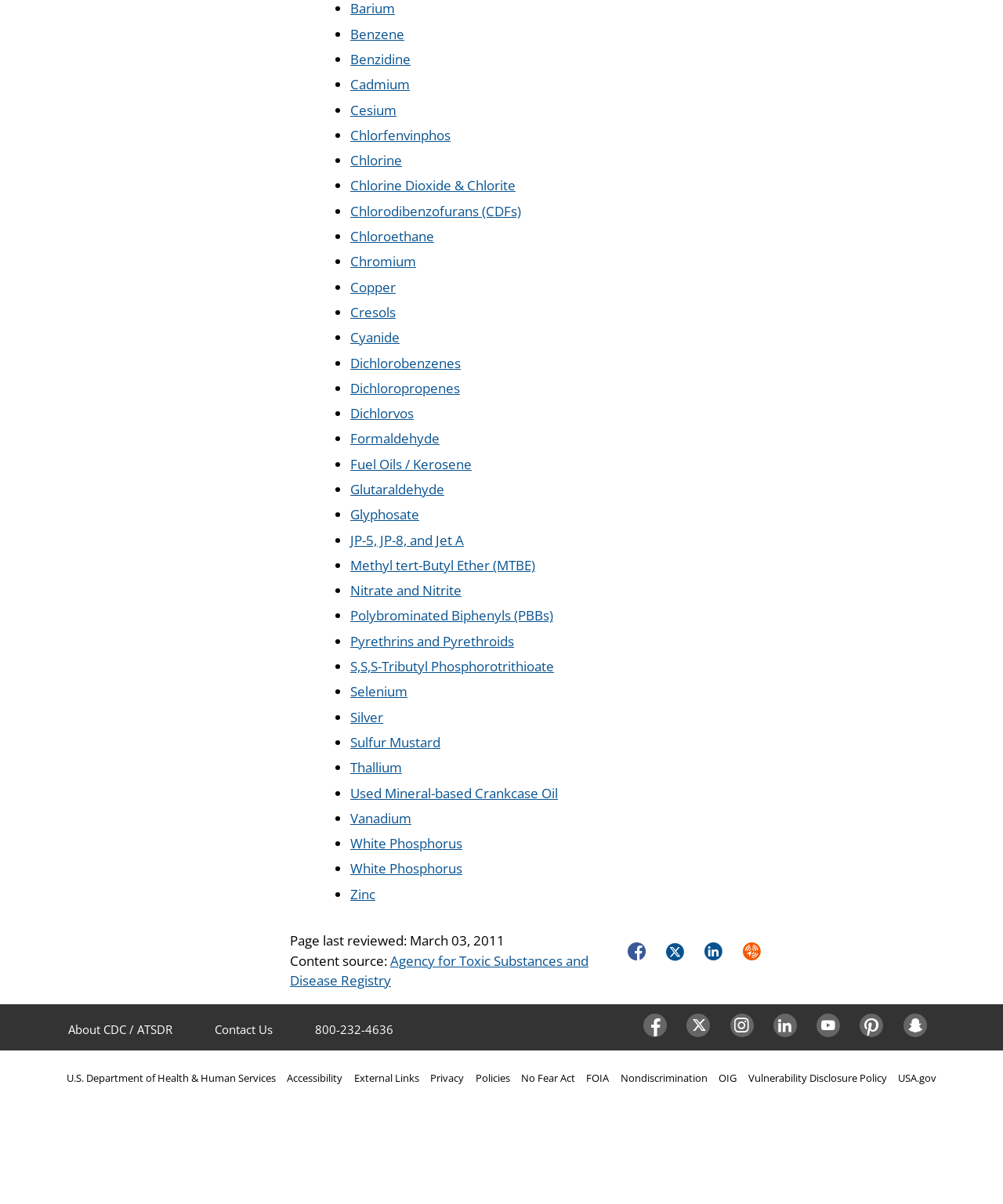Find the bounding box coordinates corresponding to the UI element with the description: "Used Mineral-based Crankcase Oil". The coordinates should be formatted as [left, top, right, bottom], with values as floats between 0 and 1.

[0.349, 0.674, 0.556, 0.689]